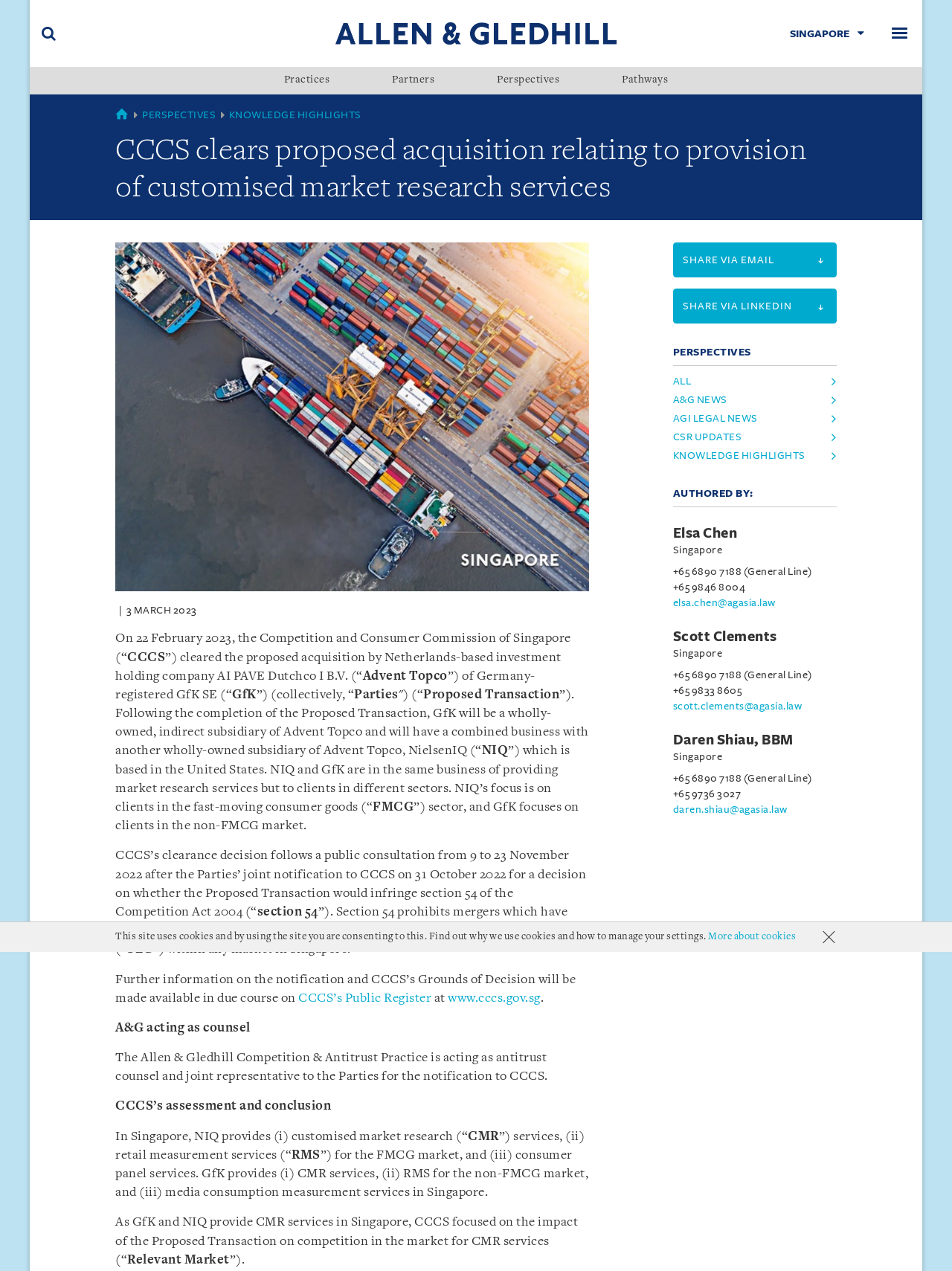Locate the bounding box coordinates of the element that should be clicked to fulfill the instruction: "Contact Elsa Chen".

[0.707, 0.47, 0.815, 0.479]